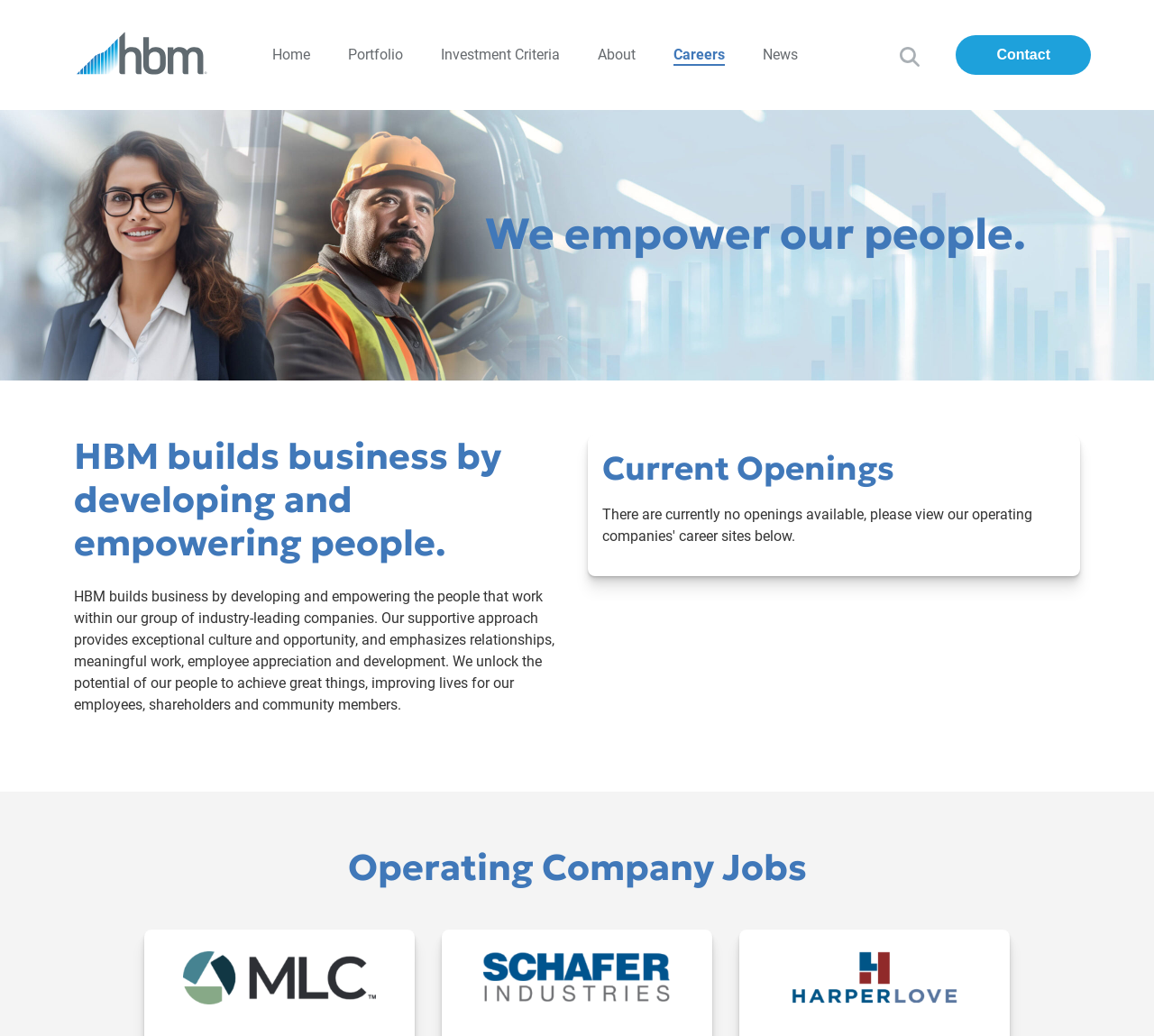Locate the bounding box coordinates of the area that needs to be clicked to fulfill the following instruction: "Click the HBM Logo". The coordinates should be in the format of four float numbers between 0 and 1, namely [left, top, right, bottom].

[0.064, 0.022, 0.181, 0.078]